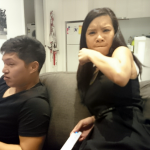What is the woman's facial expression?
Please answer the question with a single word or phrase, referencing the image.

Perplexed